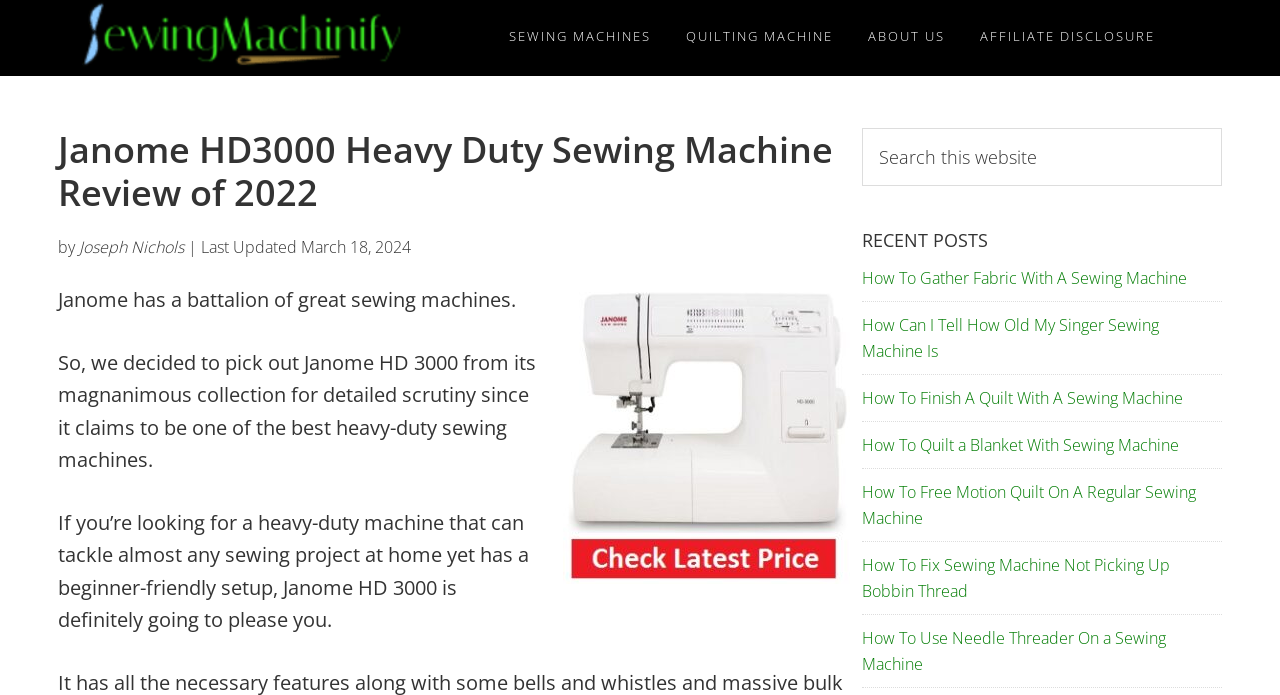Determine the bounding box coordinates for the area that should be clicked to carry out the following instruction: "Search for something".

None